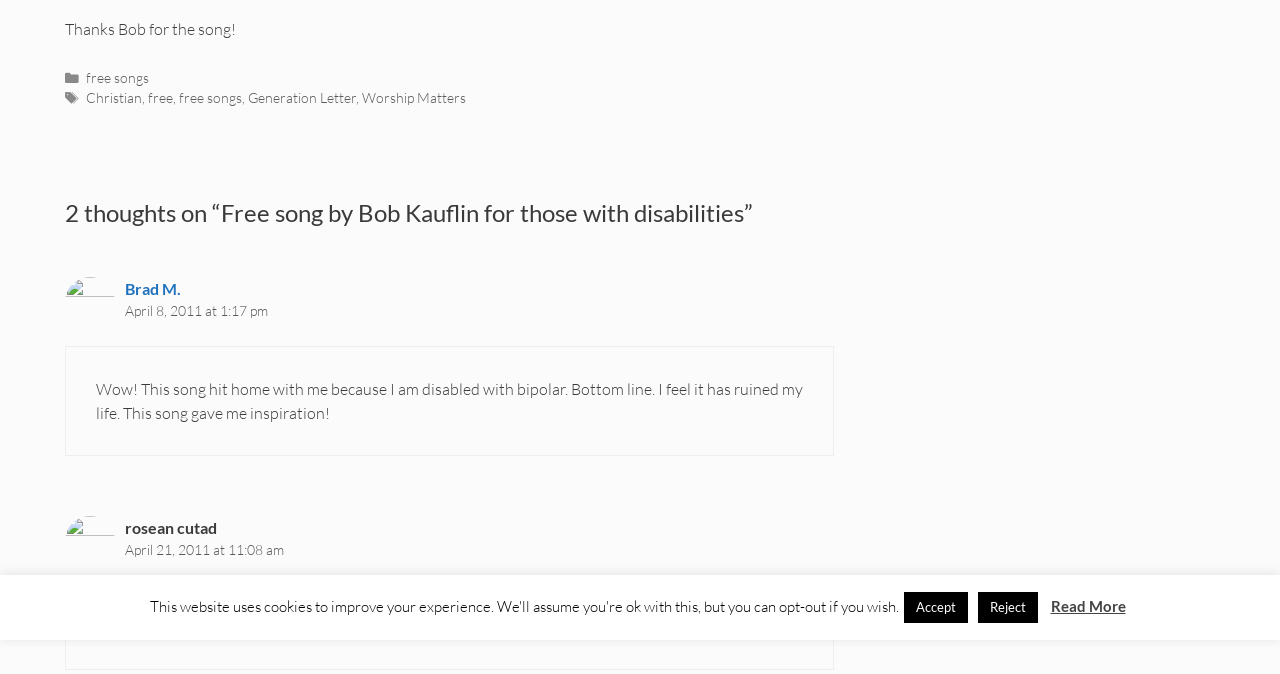Locate the bounding box for the described UI element: "Astra WordPress Theme". Ensure the coordinates are four float numbers between 0 and 1, formatted as [left, top, right, bottom].

None